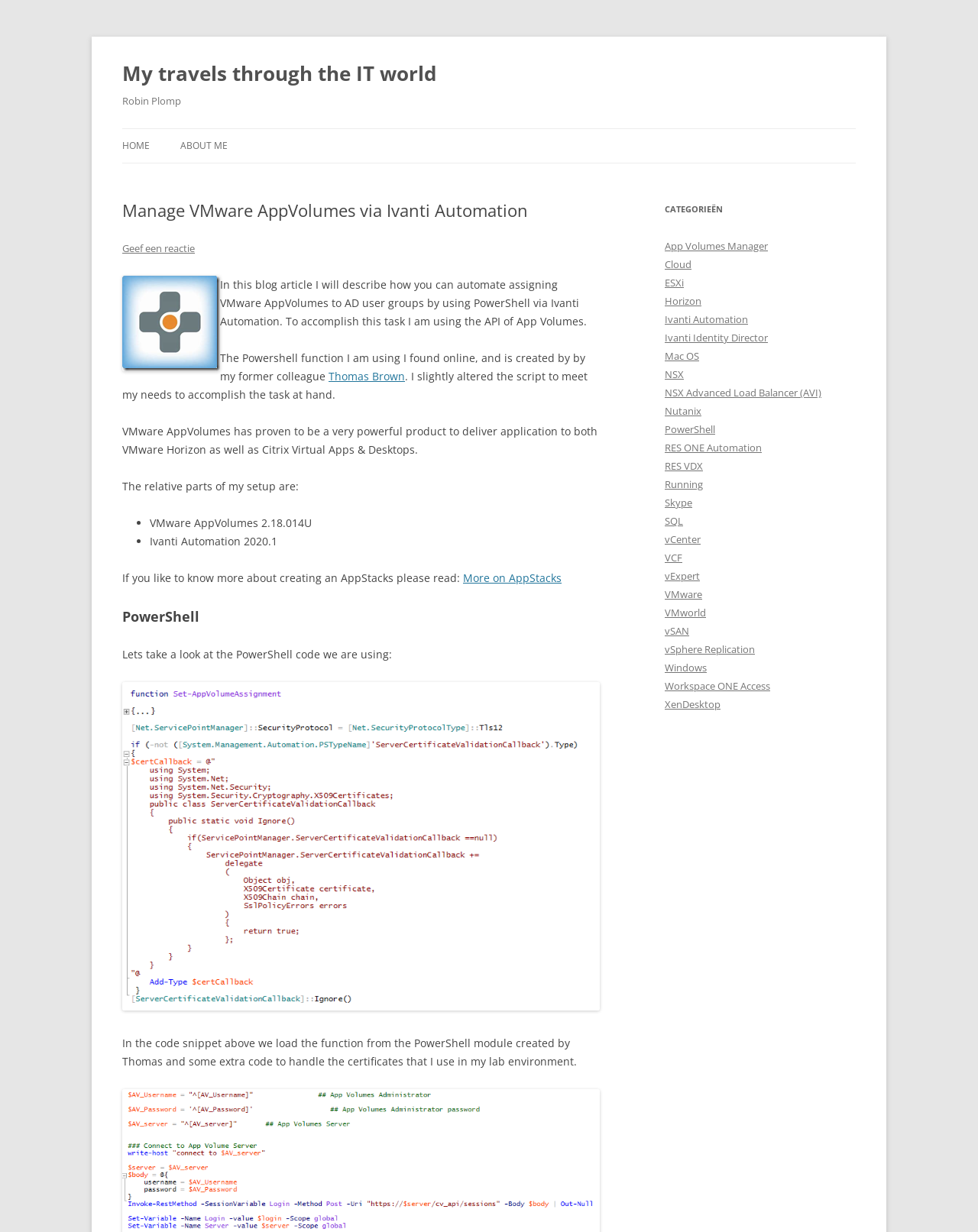Locate the bounding box coordinates of the clickable area to execute the instruction: "Check the 'VMware' link". Provide the coordinates as four float numbers between 0 and 1, represented as [left, top, right, bottom].

[0.68, 0.477, 0.718, 0.488]